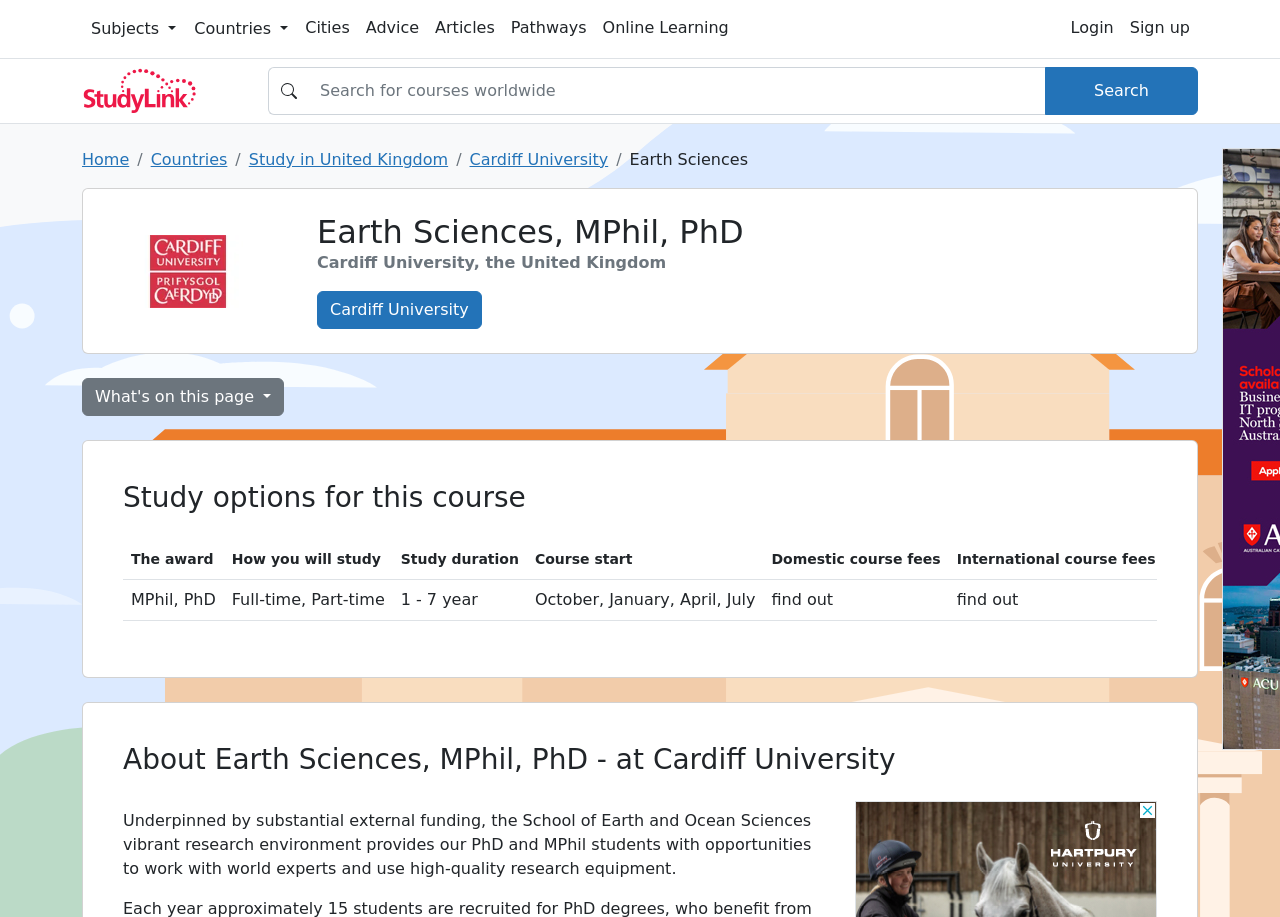Using the elements shown in the image, answer the question comprehensively: What type of study is available for this course?

I found the answer by looking at the table under the 'Study options for this course' heading, where it lists the study type as Full-time and Part-time.